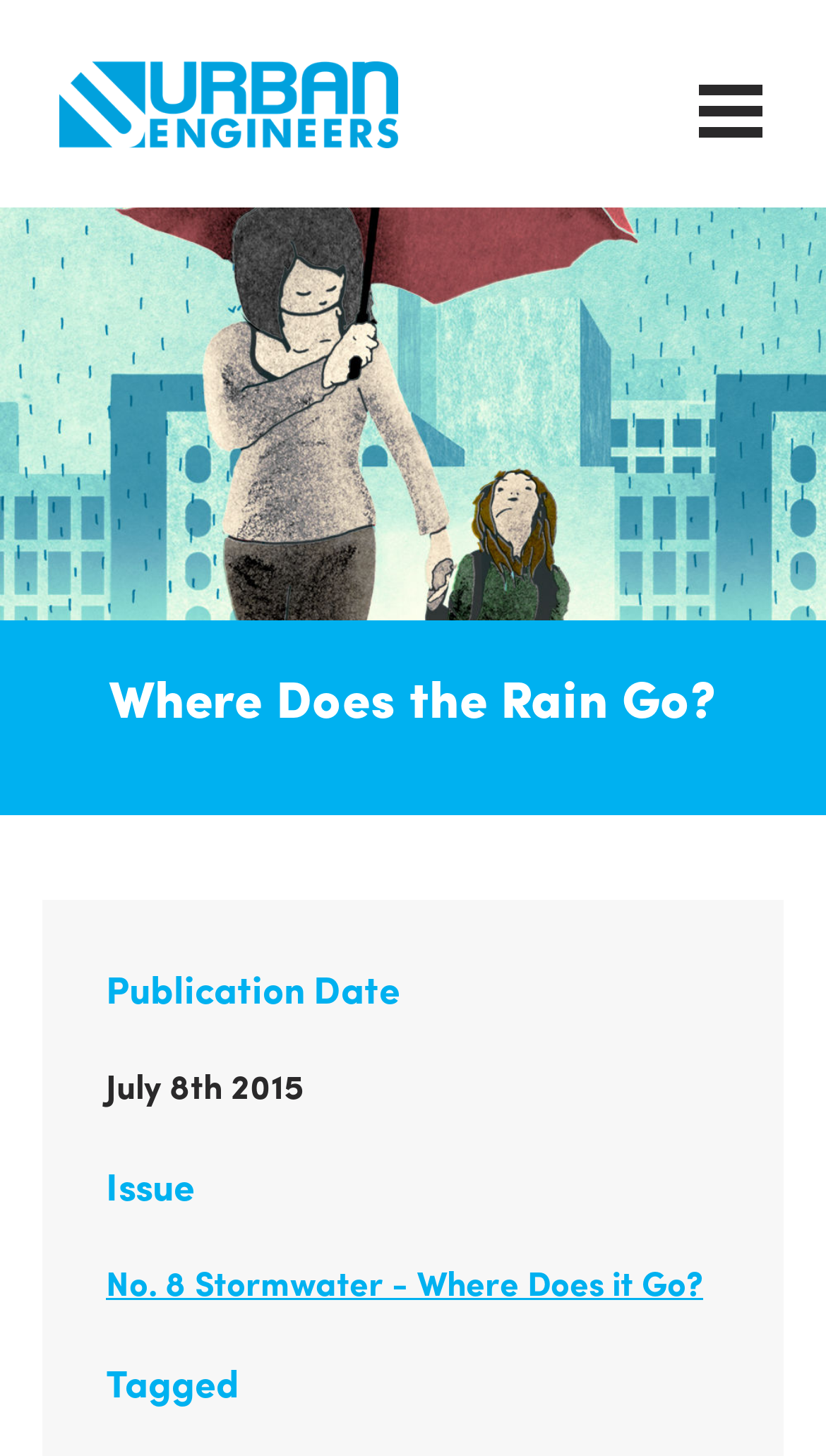Using the provided description parent_node: GAY AUSTRALIA, find the bounding box coordinates for the UI element. Provide the coordinates in (top-left x, top-left y, bottom-right x, bottom-right y) format, ensuring all values are between 0 and 1.

None